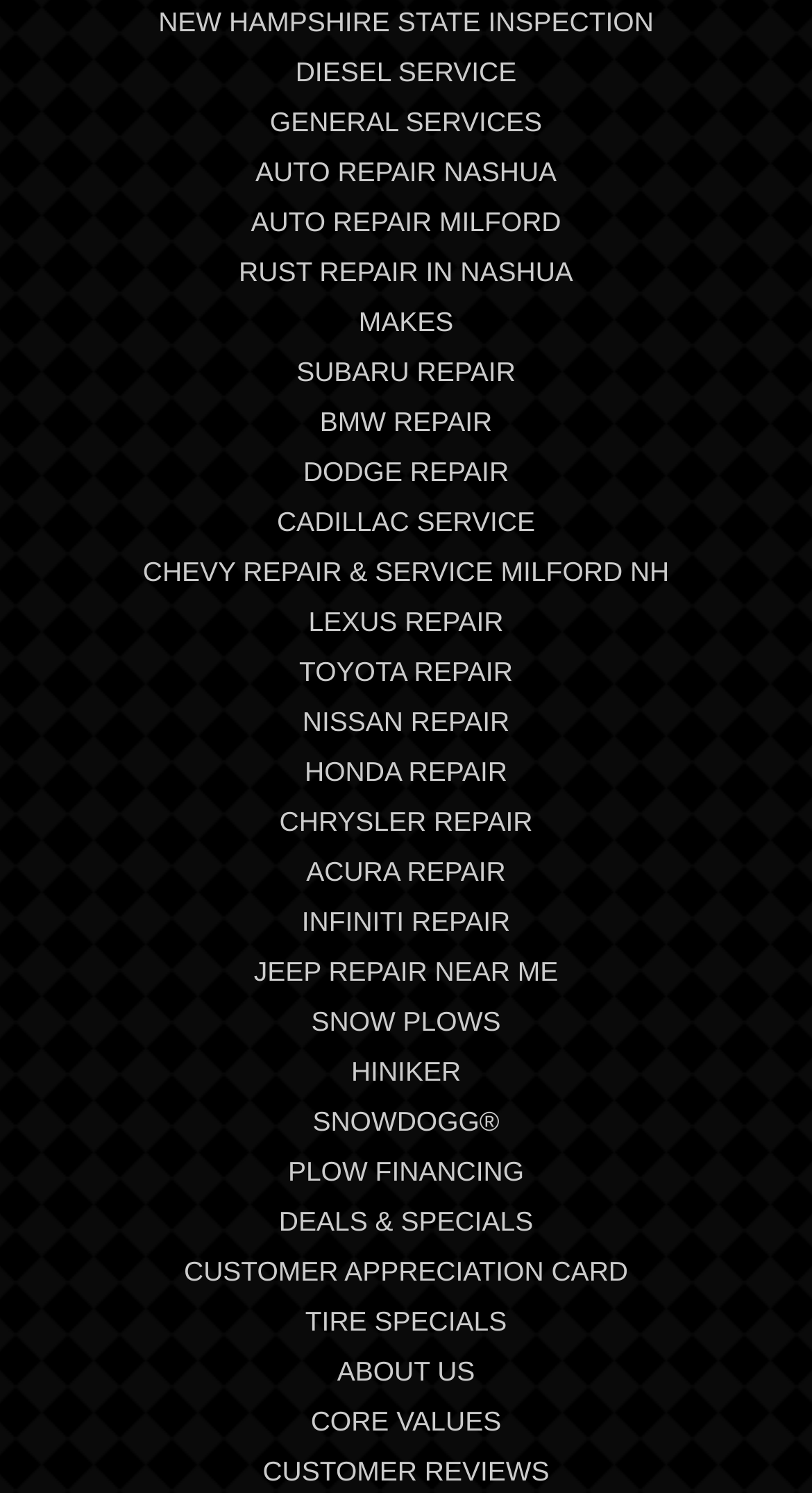What is the company's value system based on?
Relying on the image, give a concise answer in one word or a brief phrase.

Core values